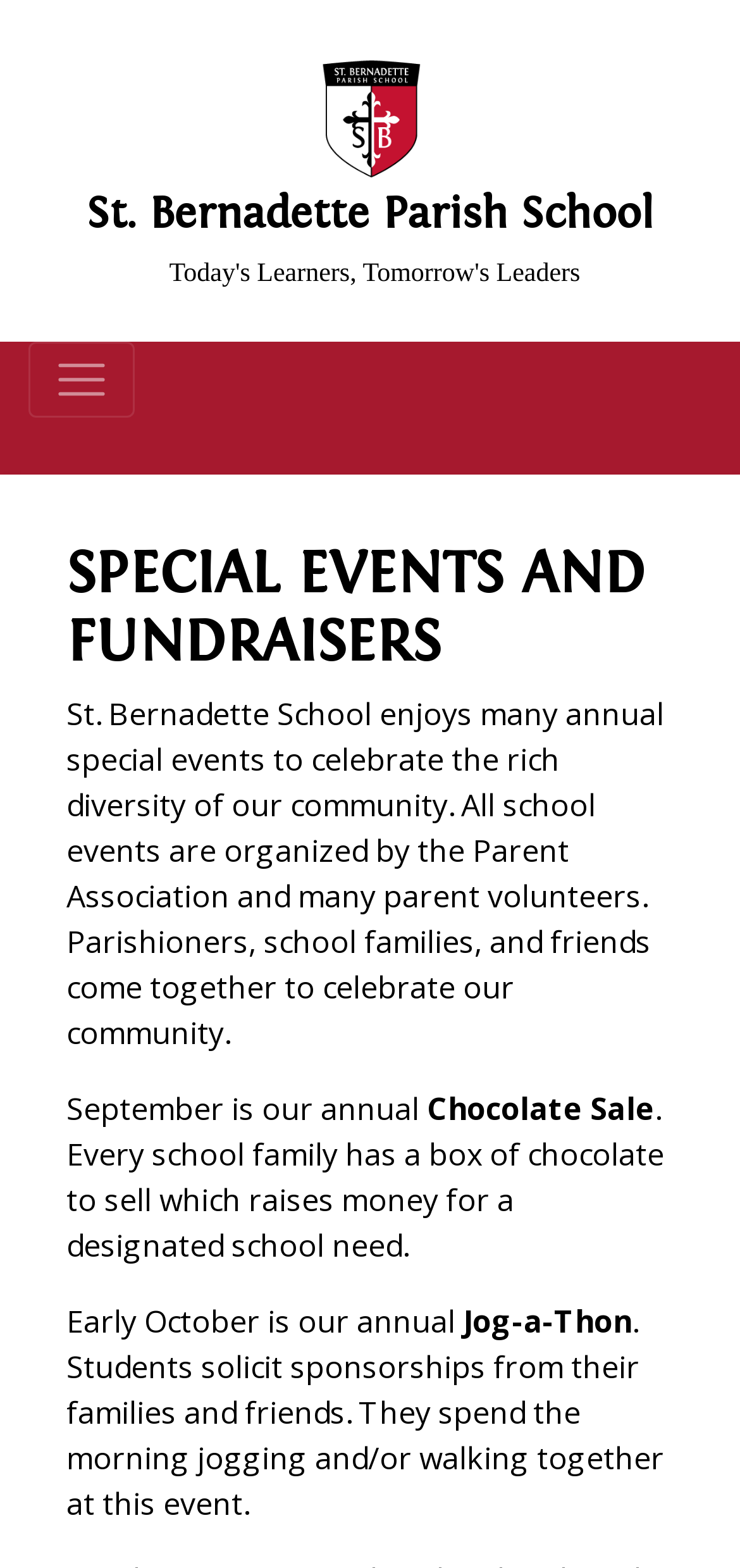Please identify the bounding box coordinates of the area I need to click to accomplish the following instruction: "Go to the homepage".

None